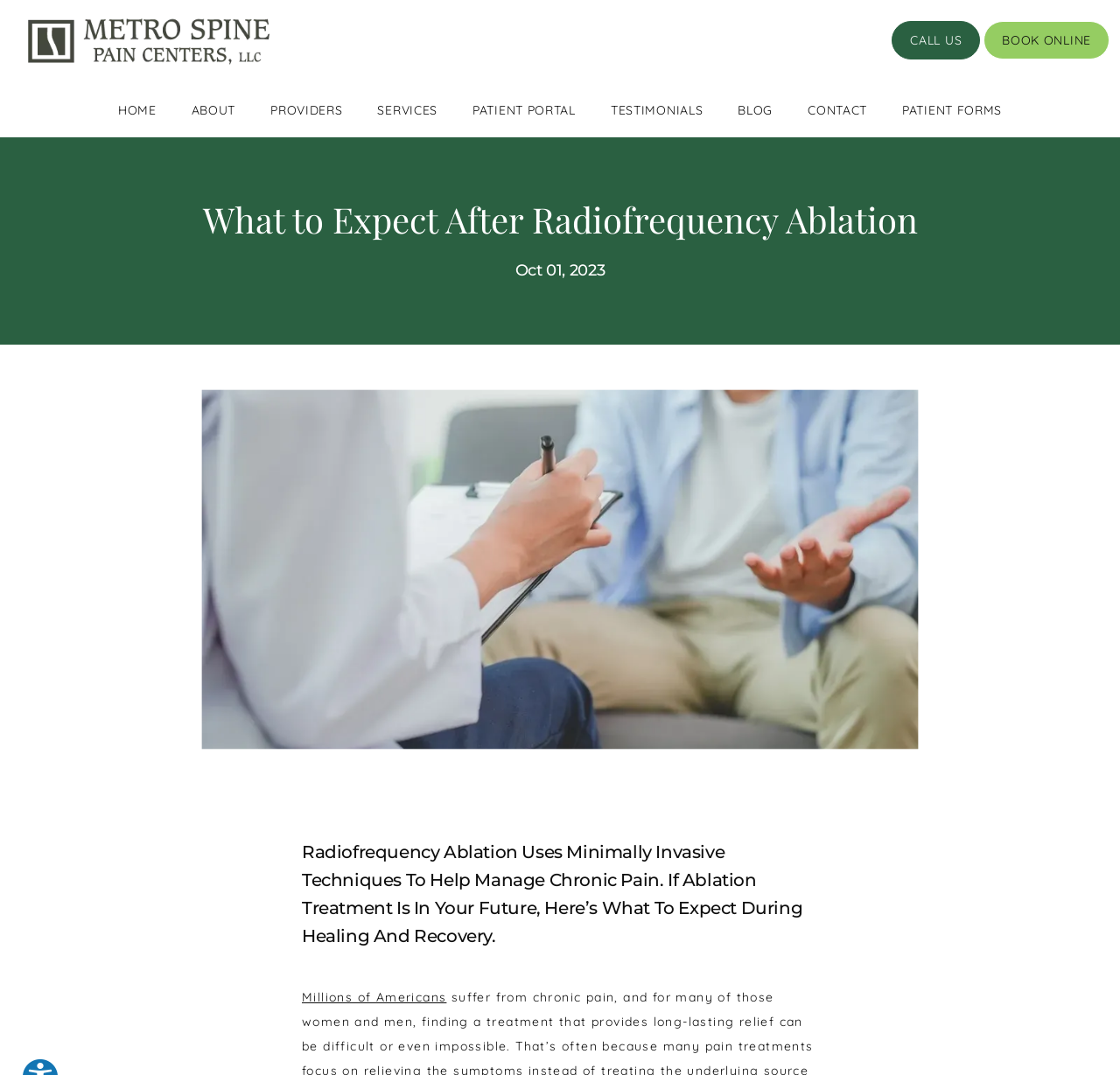Provide the text content of the webpage's main heading.

What to Expect After Radiofrequency Ablation